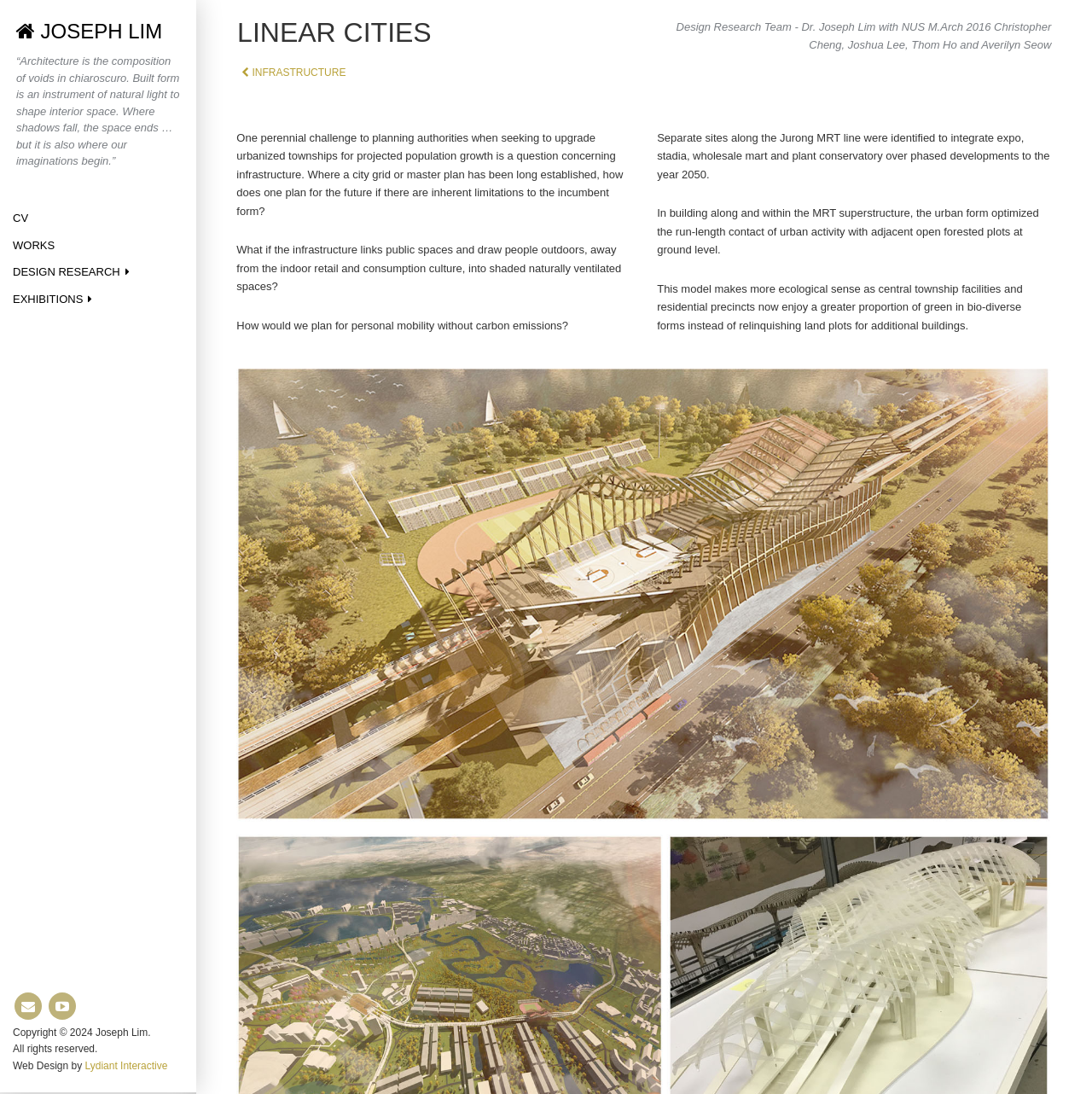Identify the bounding box of the UI element described as follows: "Youtube". Provide the coordinates as four float numbers in the range of 0 to 1 [left, top, right, bottom].

[0.044, 0.907, 0.069, 0.932]